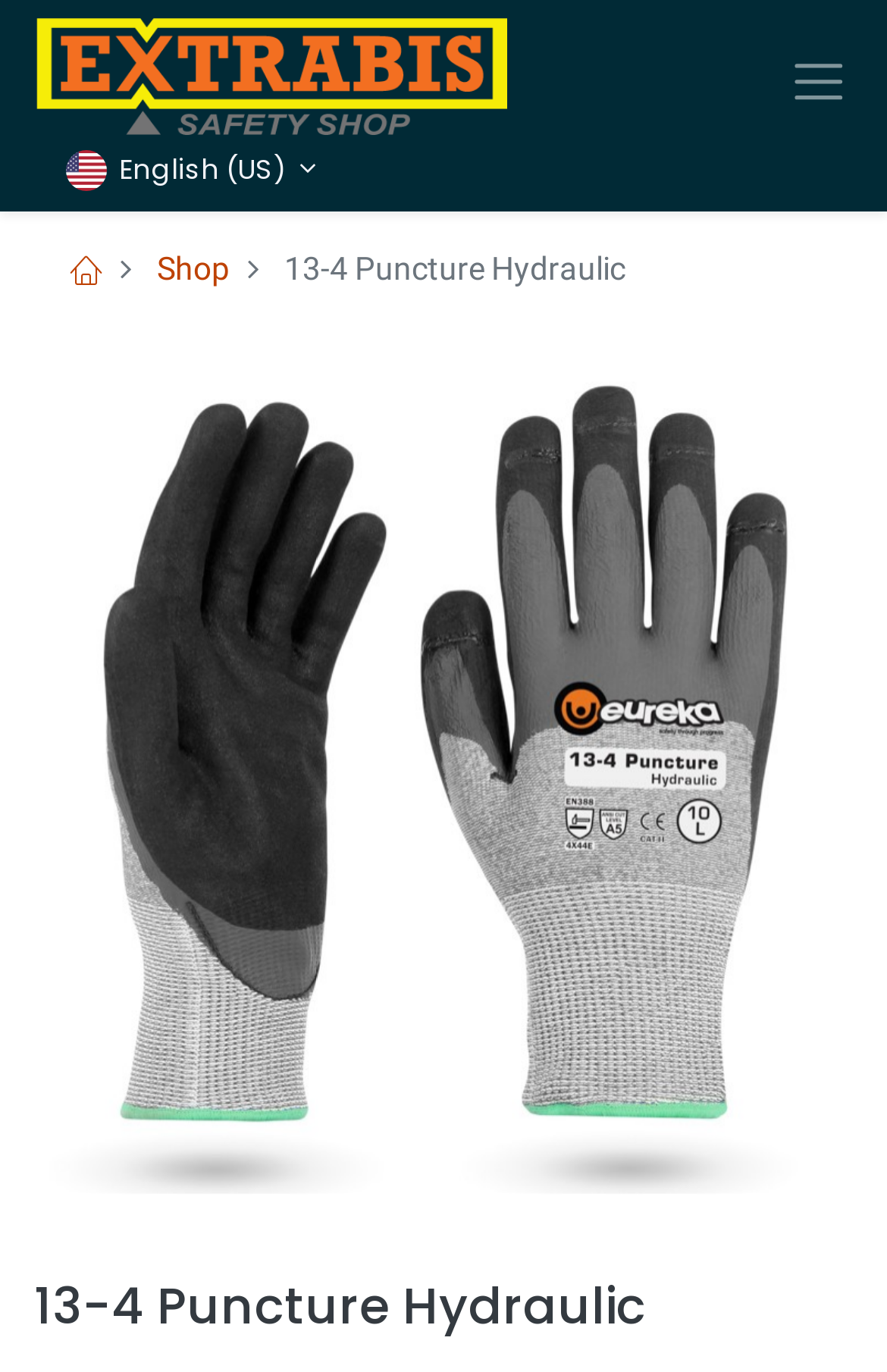What is the logo of the website?
Using the image as a reference, answer the question with a short word or phrase.

Safety Shop